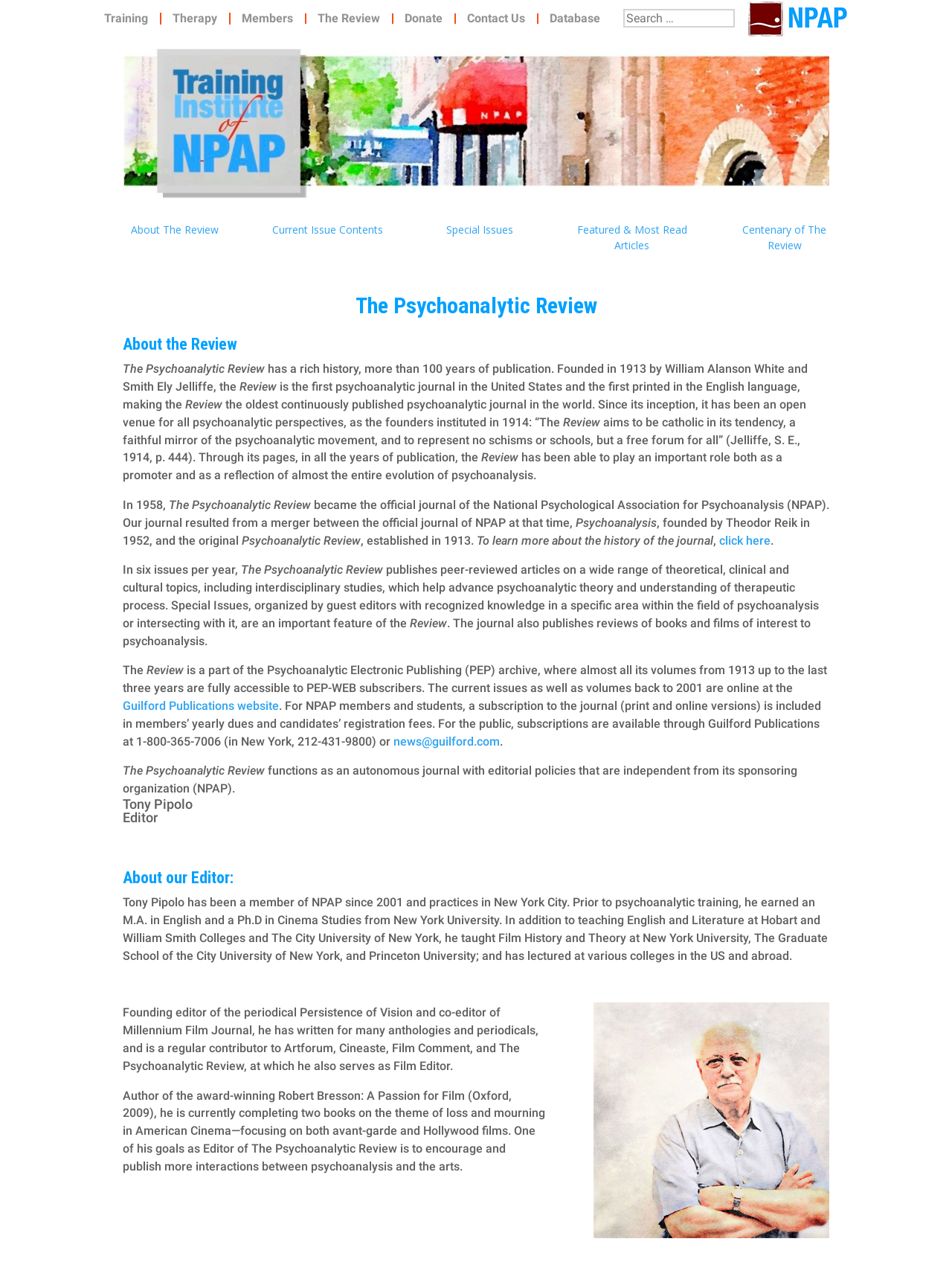What is the theme of the books that the editor is currently writing?
Examine the image closely and answer the question with as much detail as possible.

I found the answer by reading the text which states 'he is currently completing two books on the theme of loss and mourning in American Cinema...'.